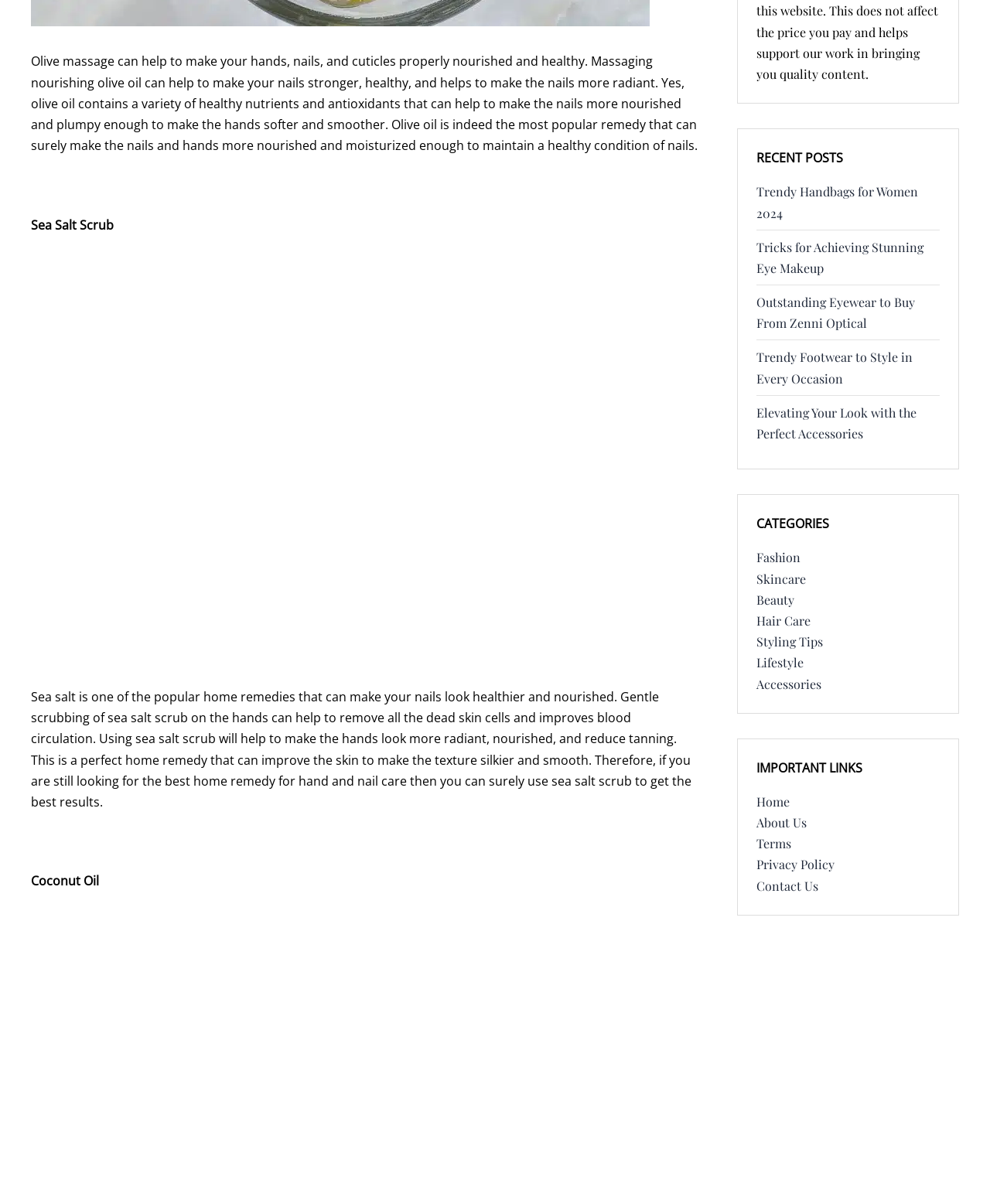Locate and provide the bounding box coordinates for the HTML element that matches this description: "Terms".

[0.764, 0.694, 0.799, 0.707]